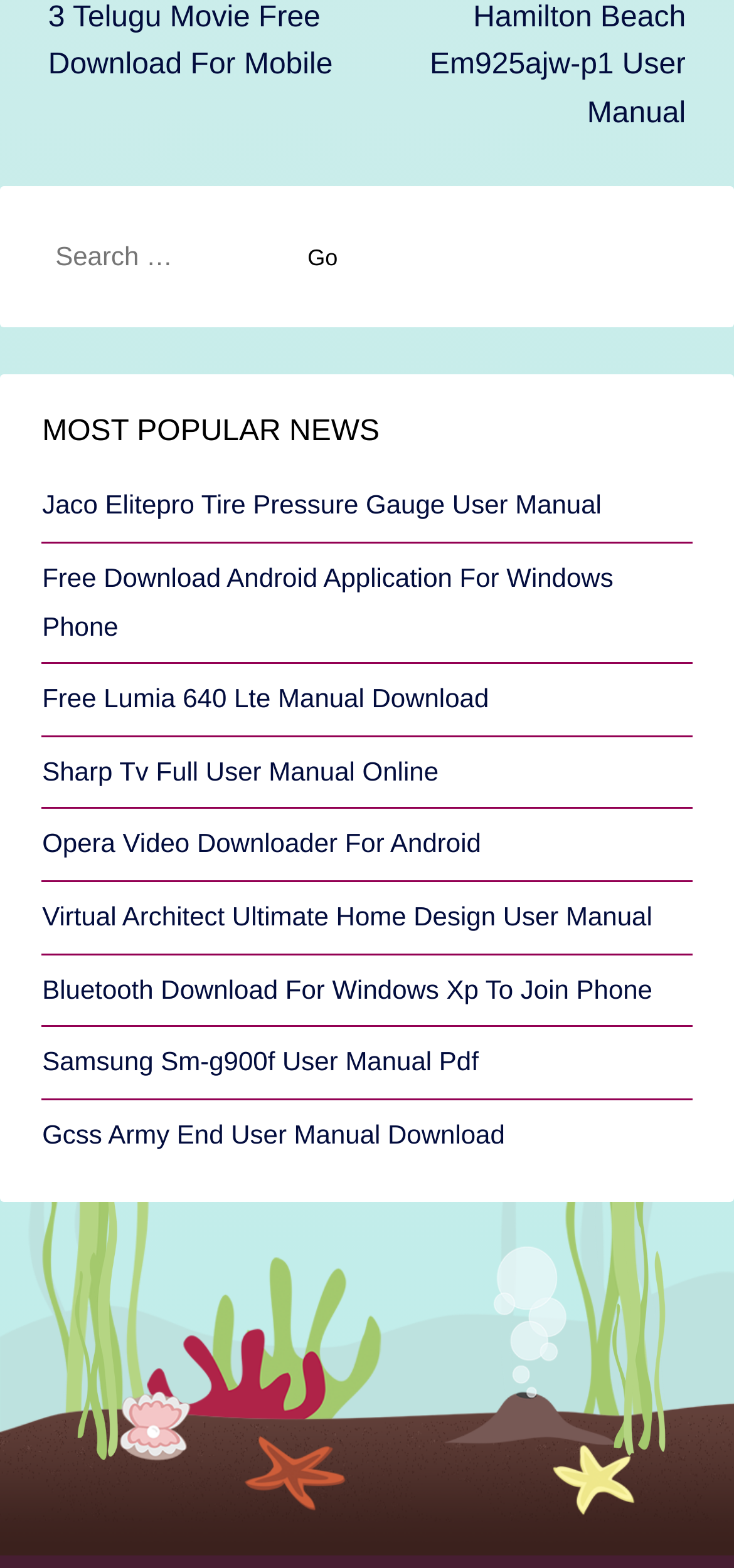What is the purpose of the search bar?
Please respond to the question with a detailed and thorough explanation.

The search bar is located at the top of the webpage, and it has a textbox and a 'Go' button. This suggests that users can input keywords or phrases and click the 'Go' button to search for relevant content on the webpage.